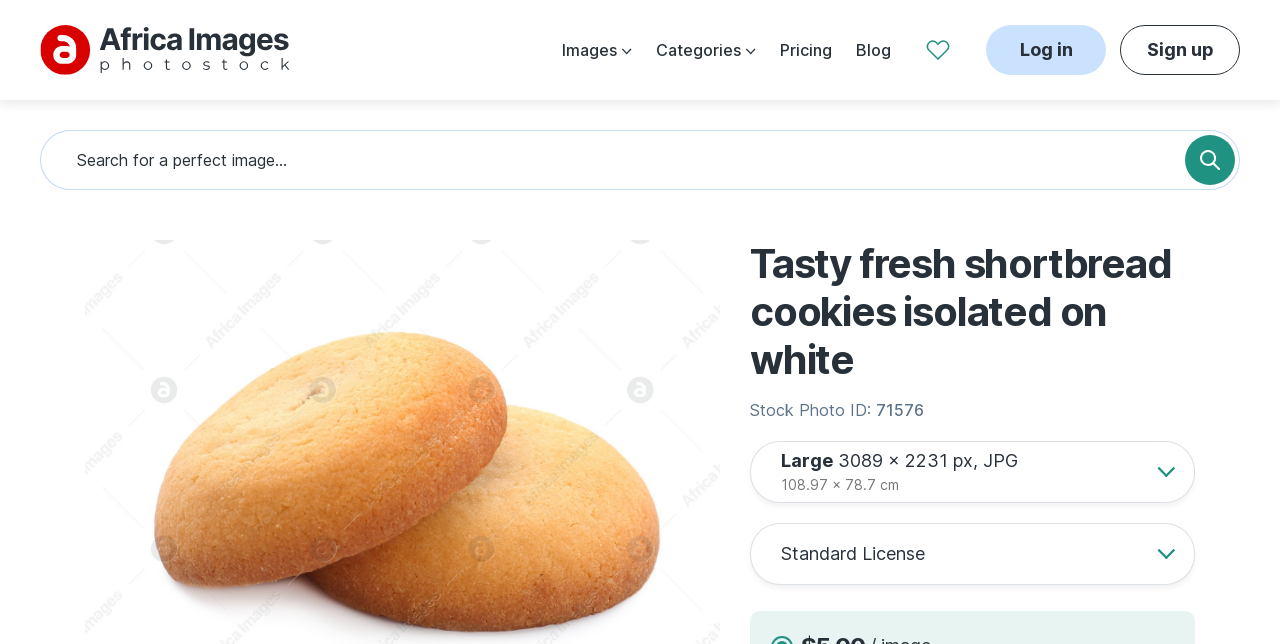Extract the bounding box coordinates of the UI element described: "Images". Provide the coordinates in the format [left, top, right, bottom] with values ranging from 0 to 1.

[0.439, 0.045, 0.494, 0.11]